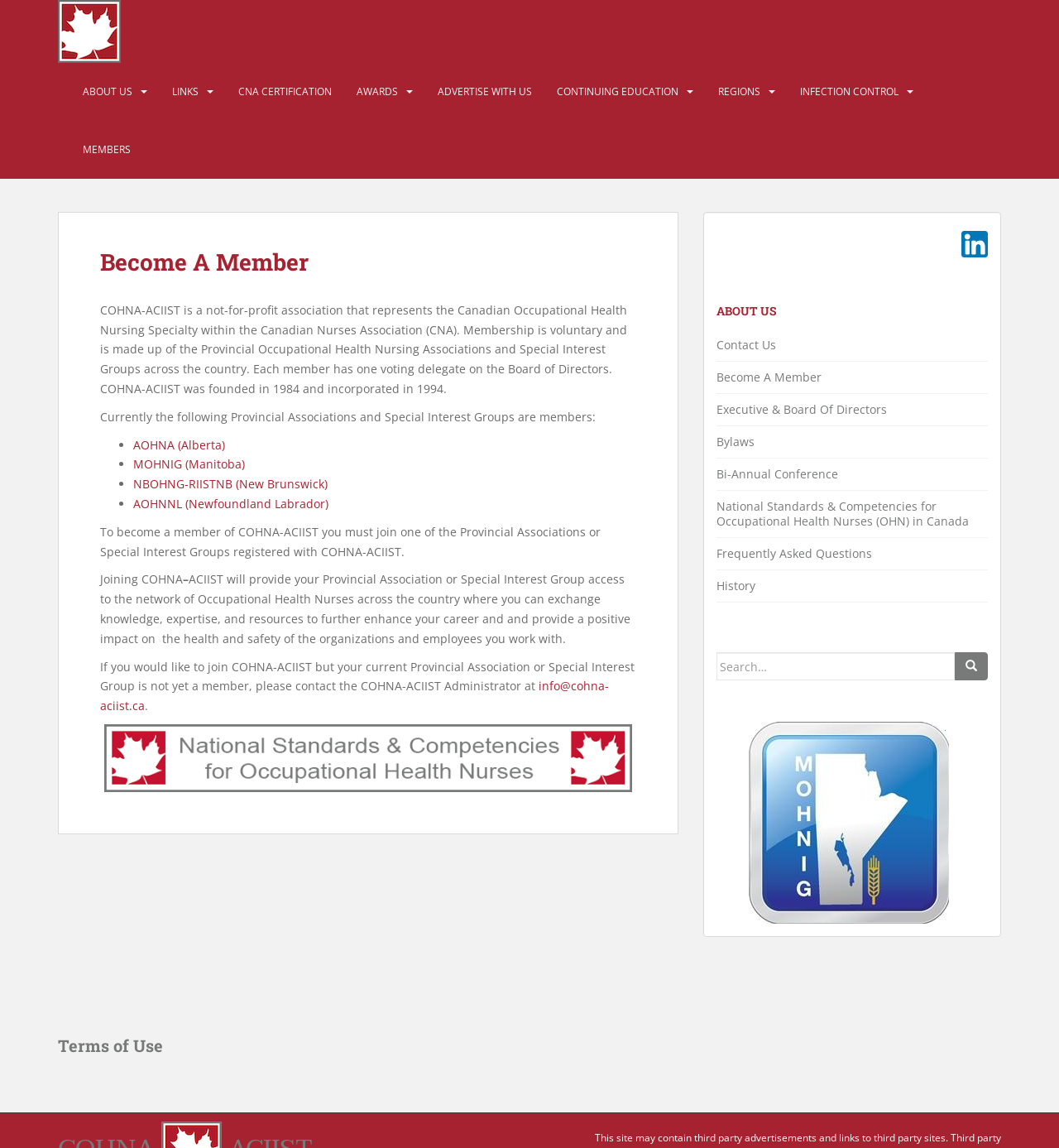Identify the bounding box coordinates of the specific part of the webpage to click to complete this instruction: "Click on CNA CERTIFICATION".

[0.225, 0.066, 0.313, 0.094]